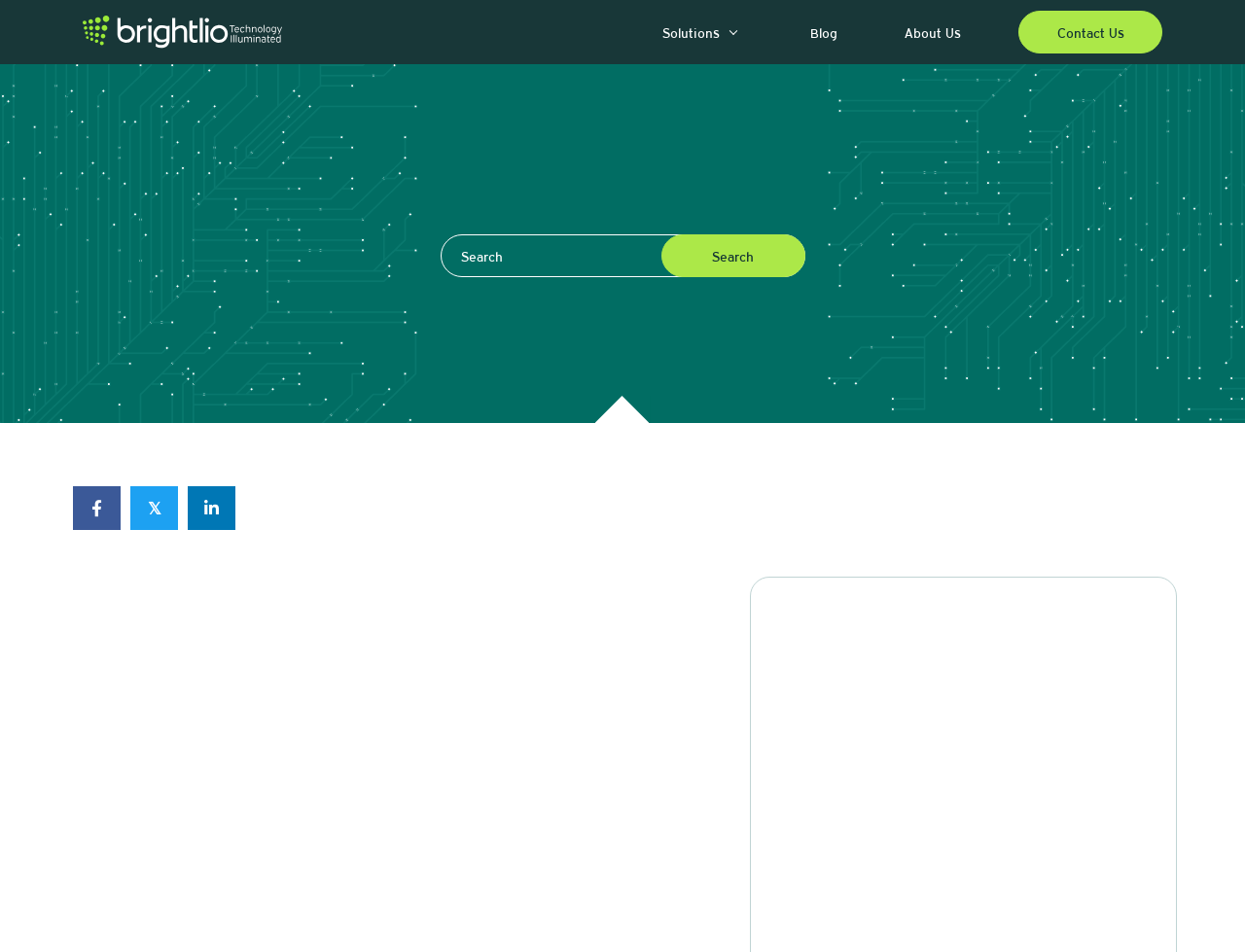Can you find the bounding box coordinates for the element to click on to achieve the instruction: "Explore the About Us page"?

[0.719, 0.009, 0.78, 0.058]